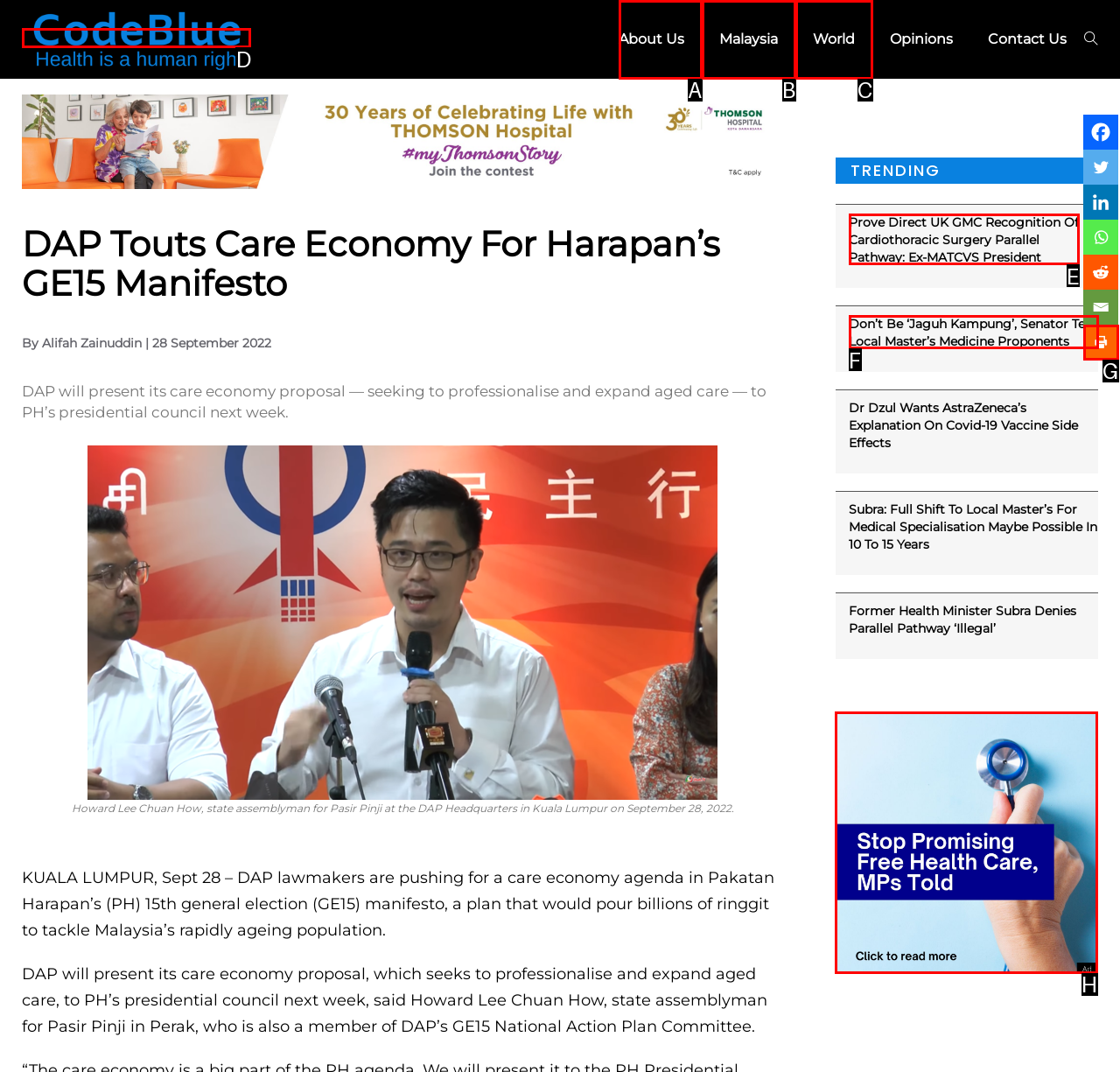Determine which option should be clicked to carry out this task: View the image
State the letter of the correct choice from the provided options.

H